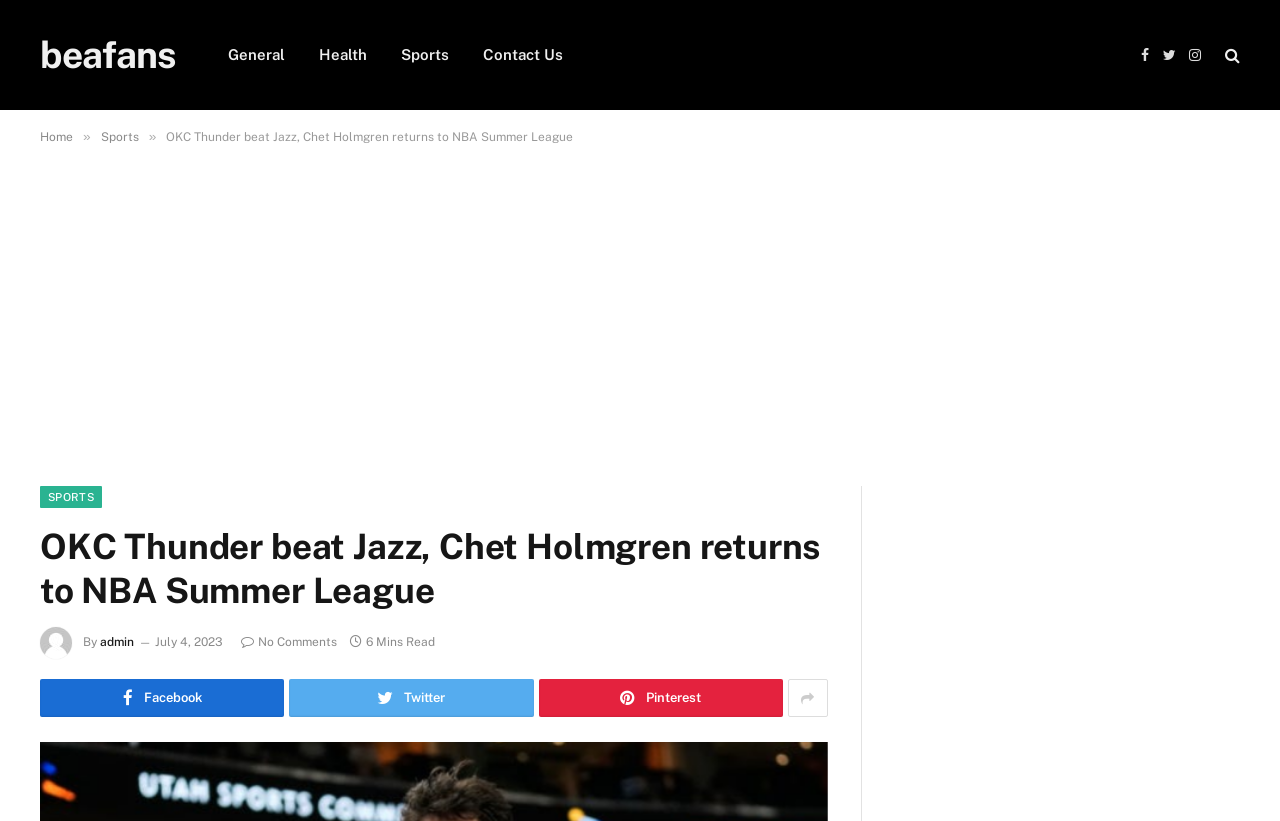Write a detailed summary of the webpage.

This webpage is an article about the OKC Thunder beating the Jazz and Chet Holmgren's return to the NBA Summer League. At the top, there are several links to different sections of the website, including "General", "Health", "Sports", and "Contact Us", which are aligned horizontally across the top of the page. Below these links, there are social media icons for Facebook, Twitter, and Instagram, positioned at the top right corner of the page.

The main content of the article is headed by a title, "OKC Thunder beat Jazz, Chet Holmgren returns to NBA Summer League", which is centered at the top of the main section. Below the title, there is an advertisement iframe that takes up most of the width of the page.

The article itself is divided into sections, with the main content starting below the advertisement. The author's name, "admin", is displayed at the top left of the article section, accompanied by a small image. The article's publication date, "July 4, 2023", is displayed next to the author's name. Below this, there is a link indicating that there are no comments on the article, and a text stating that the article takes "6 Mins Read" to complete.

At the bottom of the article, there are social media links again, this time including Pinterest, and another icon. The overall layout of the webpage is organized, with clear headings and concise text, making it easy to navigate and read.